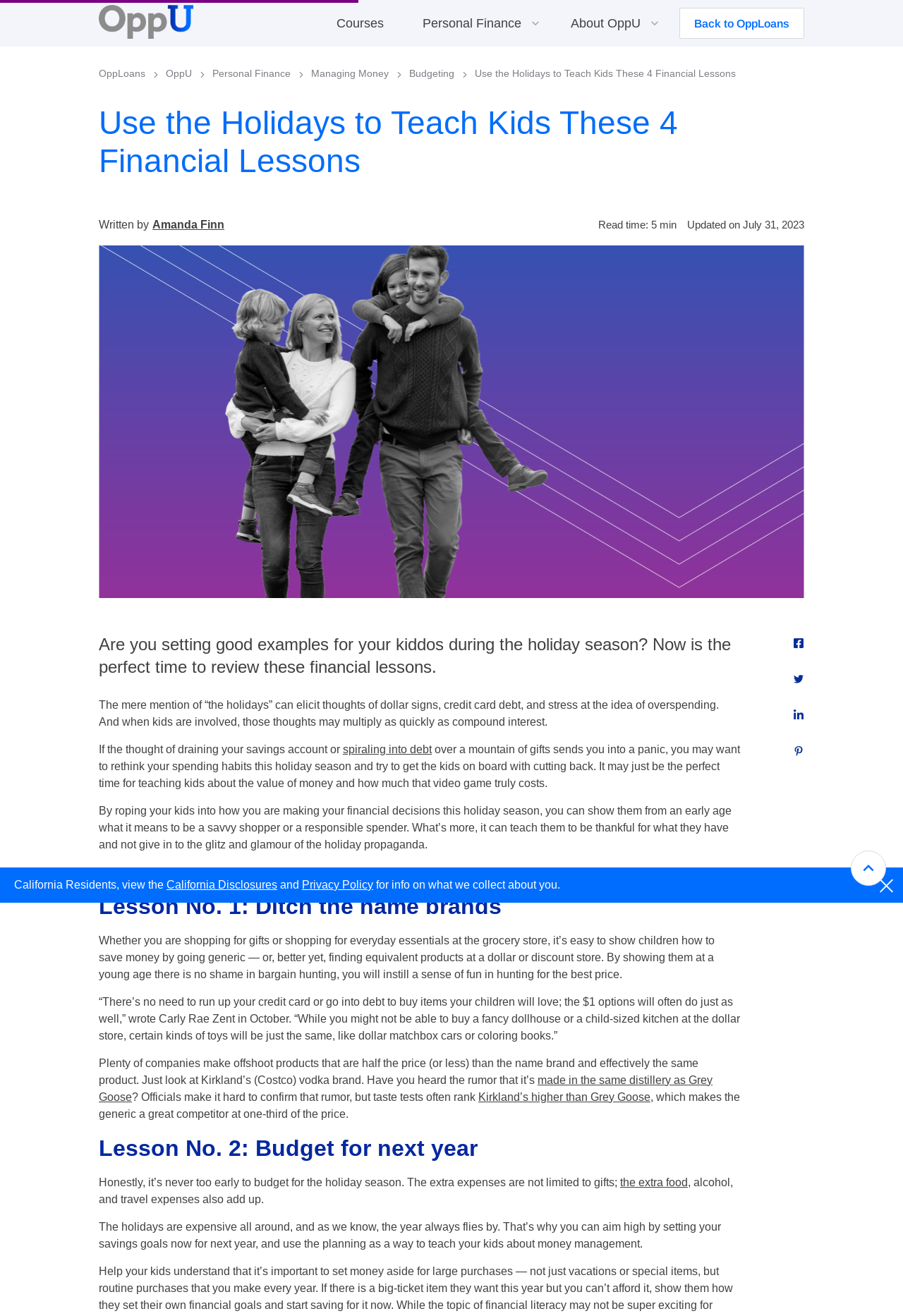How many financial lessons are mentioned in this article?
Examine the webpage screenshot and provide an in-depth answer to the question.

The article mentions four financial lessons that can be taught to kids during the holiday season, which are listed as 'Lesson No. 1', 'Lesson No. 2', and so on.